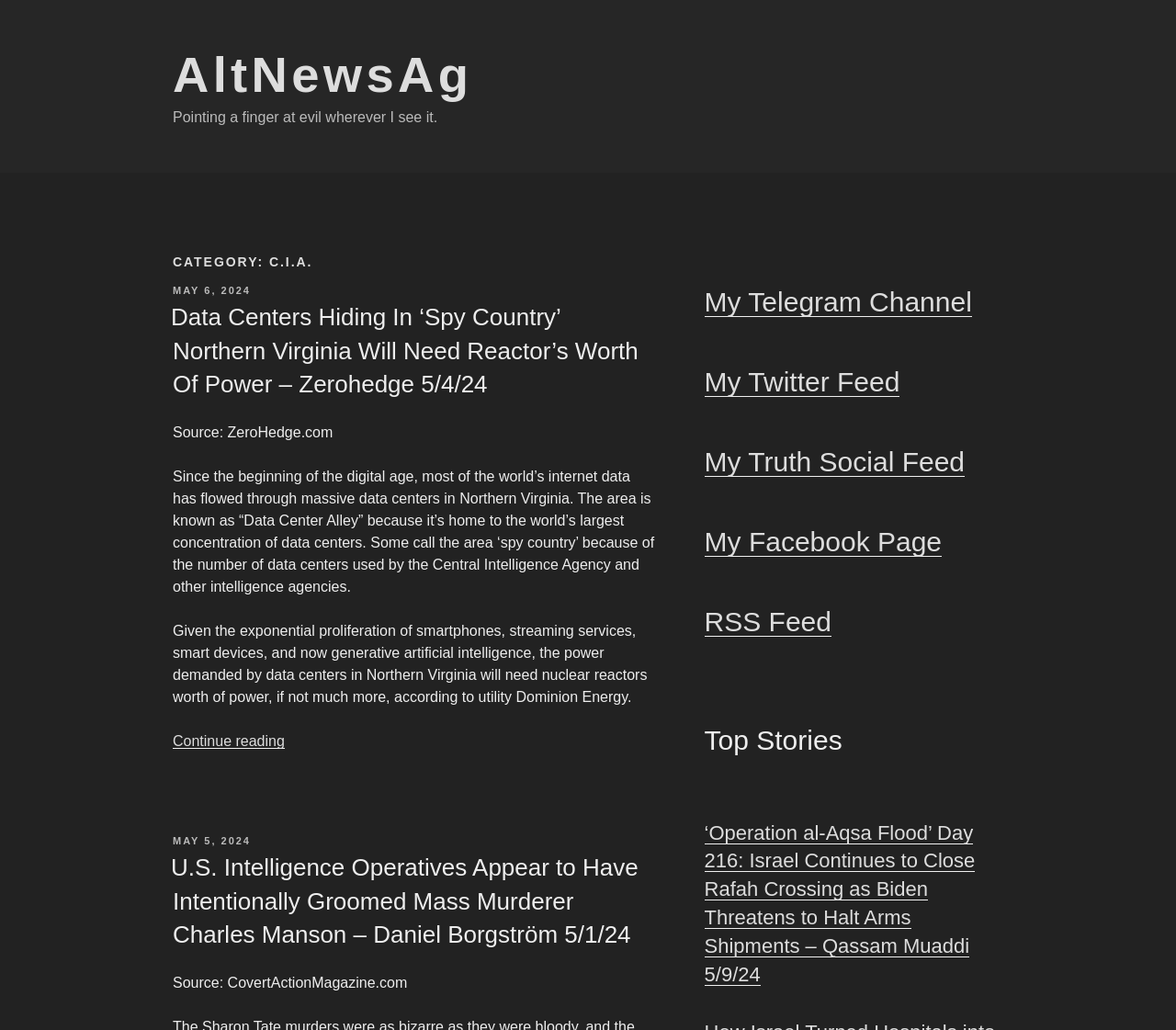Please mark the bounding box coordinates of the area that should be clicked to carry out the instruction: "Read the article 'Data Centers Hiding In ‘Spy Country’ Northern Virginia Will Need Reactor’s Worth Of Power – Zerohedge 5/4/24'".

[0.147, 0.292, 0.556, 0.389]